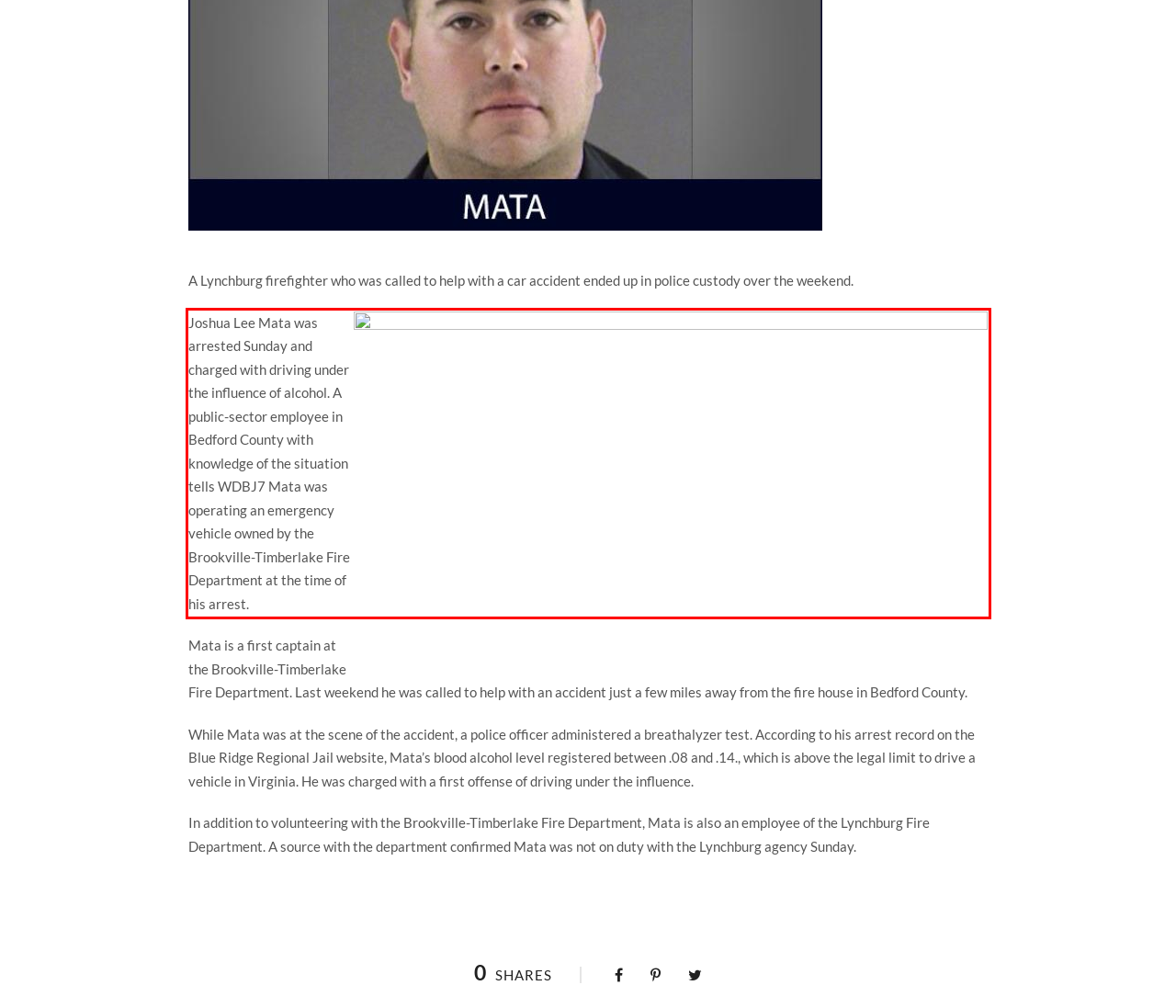Analyze the screenshot of a webpage where a red rectangle is bounding a UI element. Extract and generate the text content within this red bounding box.

Joshua Lee Mata was arrested Sunday and charged with driving under the influence of alcohol. A public-sector employee in Bedford County with knowledge of the situation tells WDBJ7 Mata was operating an emergency vehicle owned by the Brookville-Timberlake Fire Department at the time of his arrest.